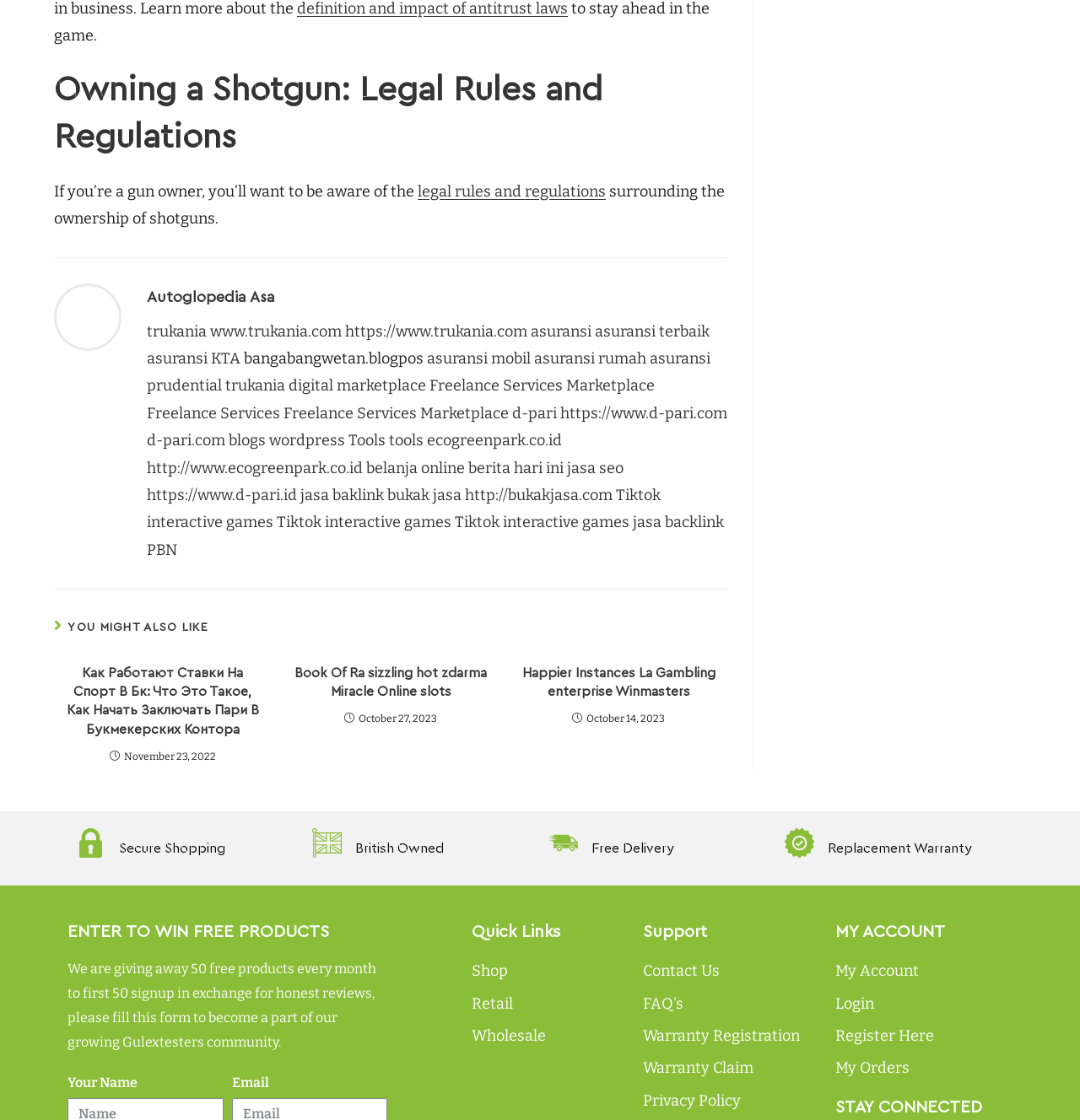Determine the bounding box coordinates in the format (top-left x, top-left y, bottom-right x, bottom-right y). Ensure all values are floating point numbers between 0 and 1. Identify the bounding box of the UI element described by: legal rules and regulations

[0.387, 0.162, 0.561, 0.179]